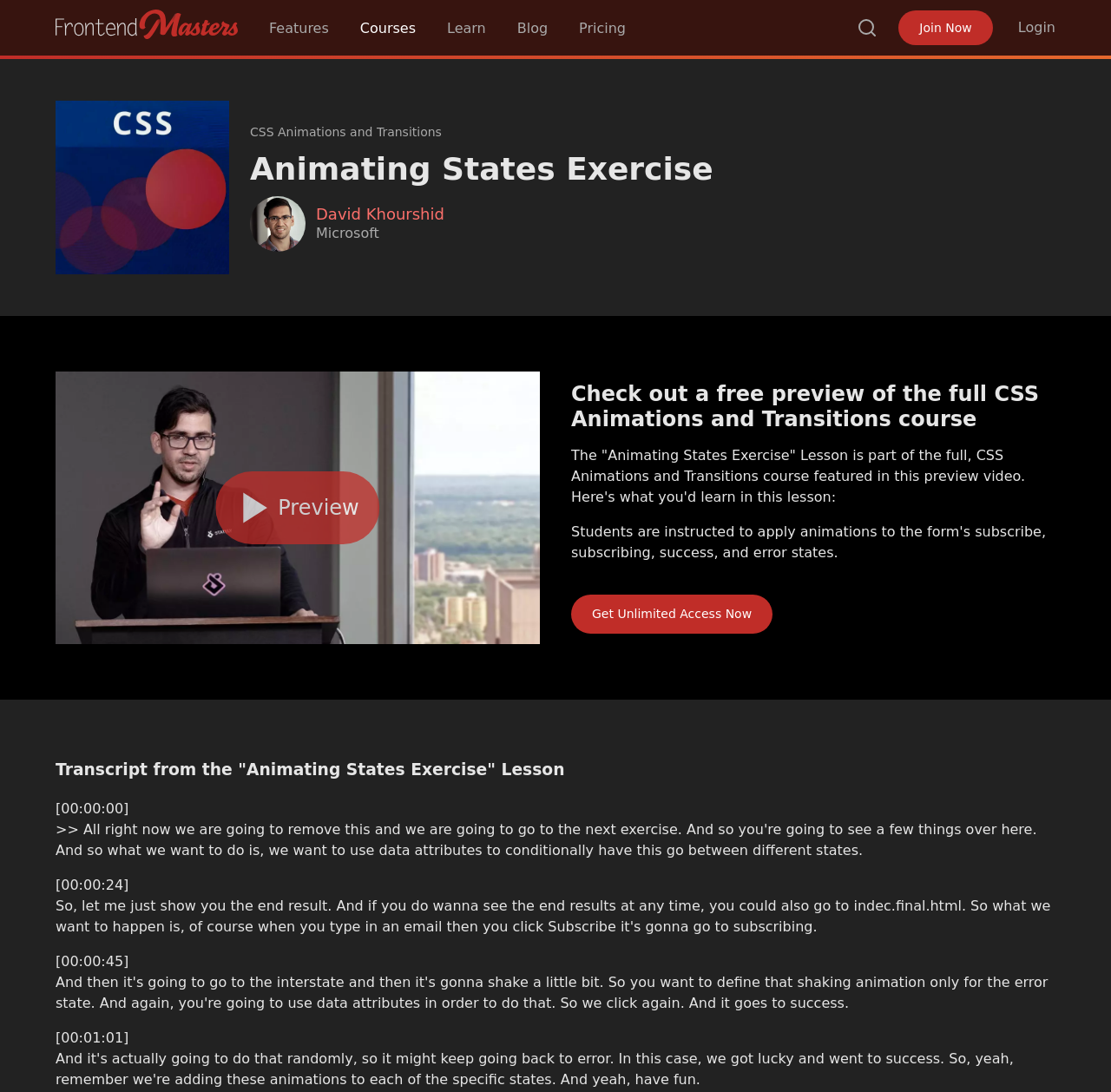Analyze the image and answer the question with as much detail as possible: 
What is the name of the company associated with the author David Khourshid?

I found the answer by looking at the text 'Microsoft' which is located next to the link 'David Khourshid', indicating that David Khourshid is associated with Microsoft.